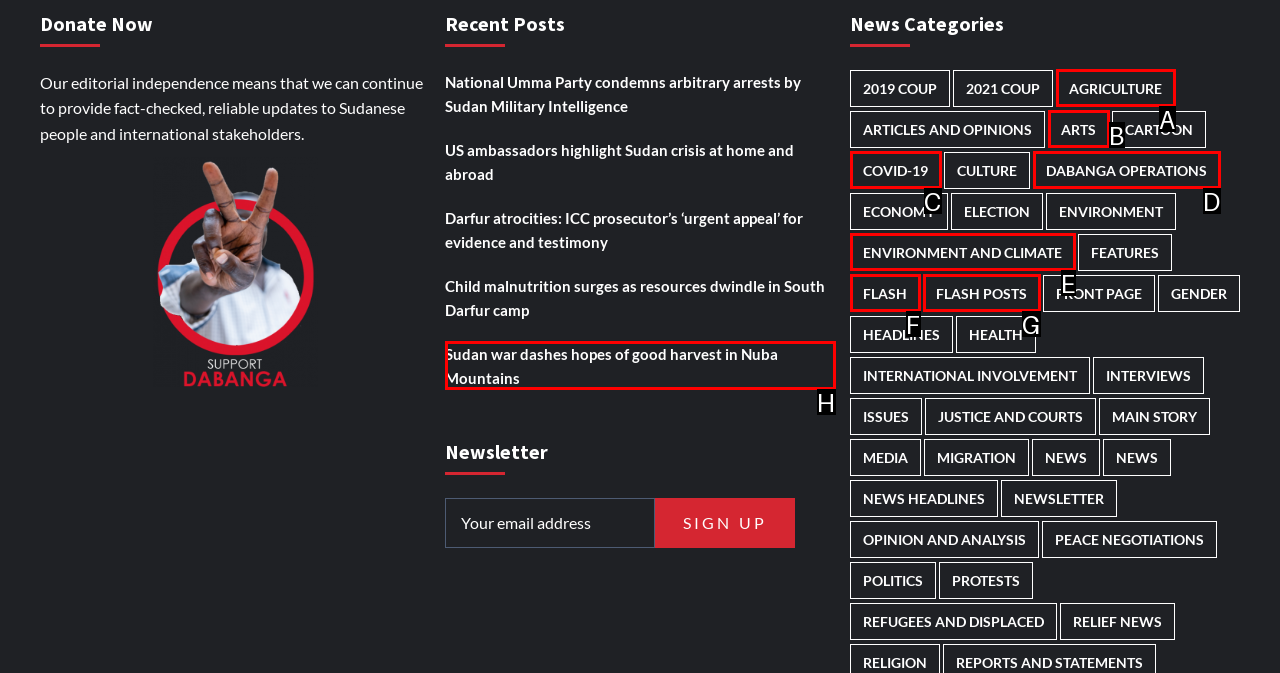Match the HTML element to the description: Dabanga operations. Respond with the letter of the correct option directly.

D